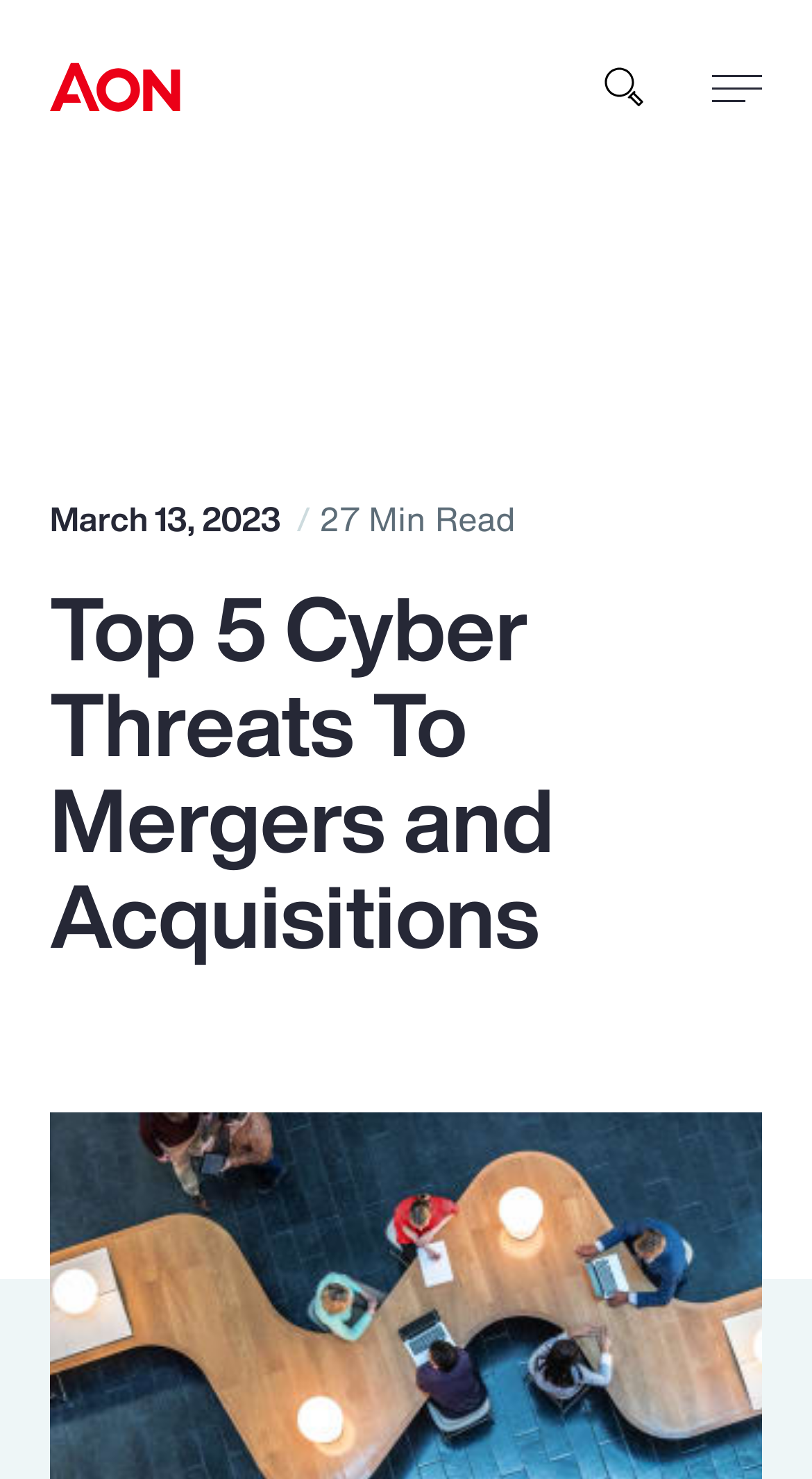Elaborate on the information and visuals displayed on the webpage.

The webpage appears to be an article or blog post focused on the topic of cyber threats in mergers and acquisitions. At the top left of the page, there is an AON logo, which is an image linked to the AON website. To the right of the logo, there is a search button with a search icon. Further to the right, there is a toggle menu button.

Below the top navigation section, there is a publication date "March 13, 2023" and a reading time indicator "27 Min Read" on the top left and right, respectively. The main title of the article, "Top 5 Cyber Threats To Mergers and Acquisitions", is a prominent heading that spans across the page, indicating the central theme of the content.